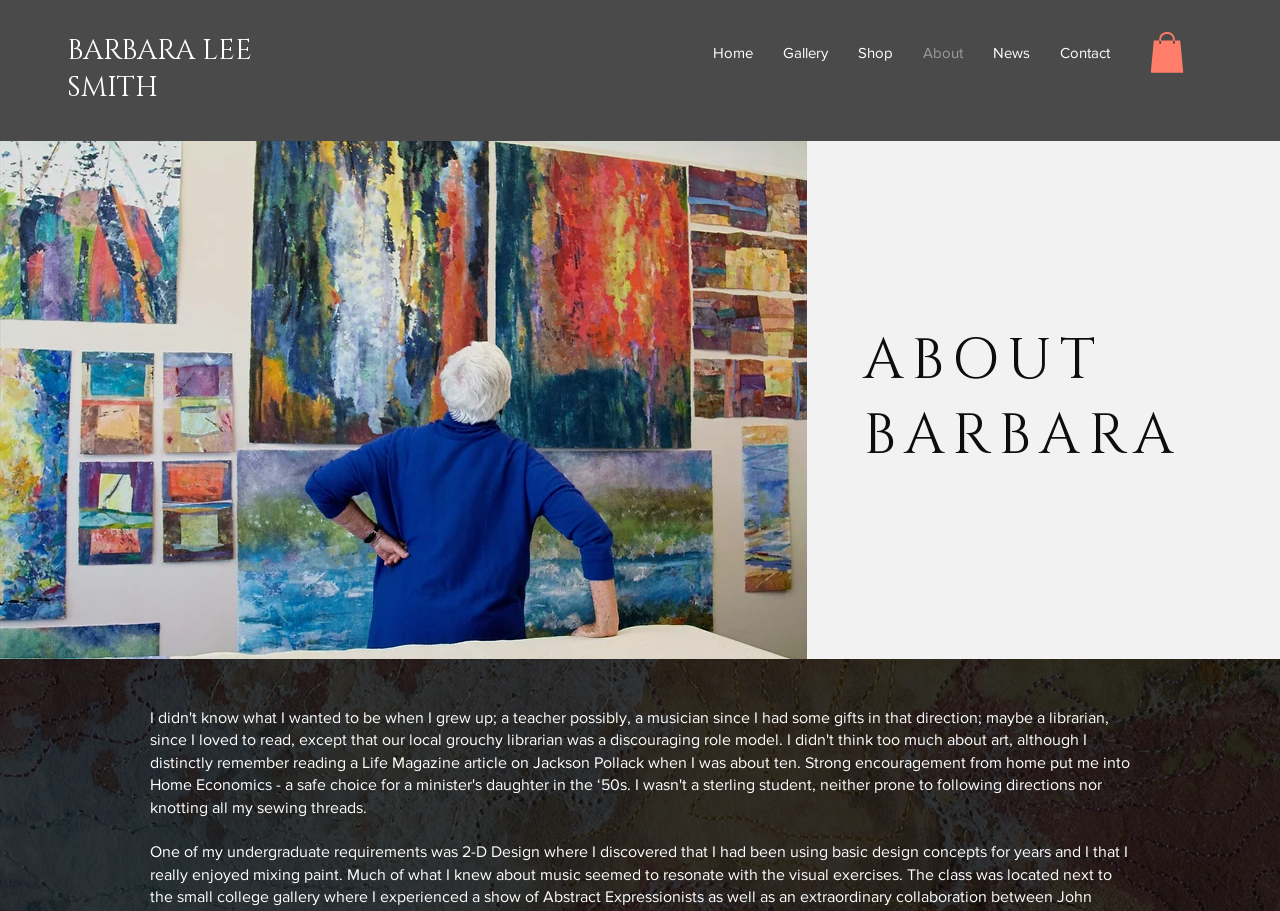Using the provided element description, identify the bounding box coordinates as (top-left x, top-left y, bottom-right x, bottom-right y). Ensure all values are between 0 and 1. Description: BARBARA LEE SMITH

[0.052, 0.035, 0.197, 0.116]